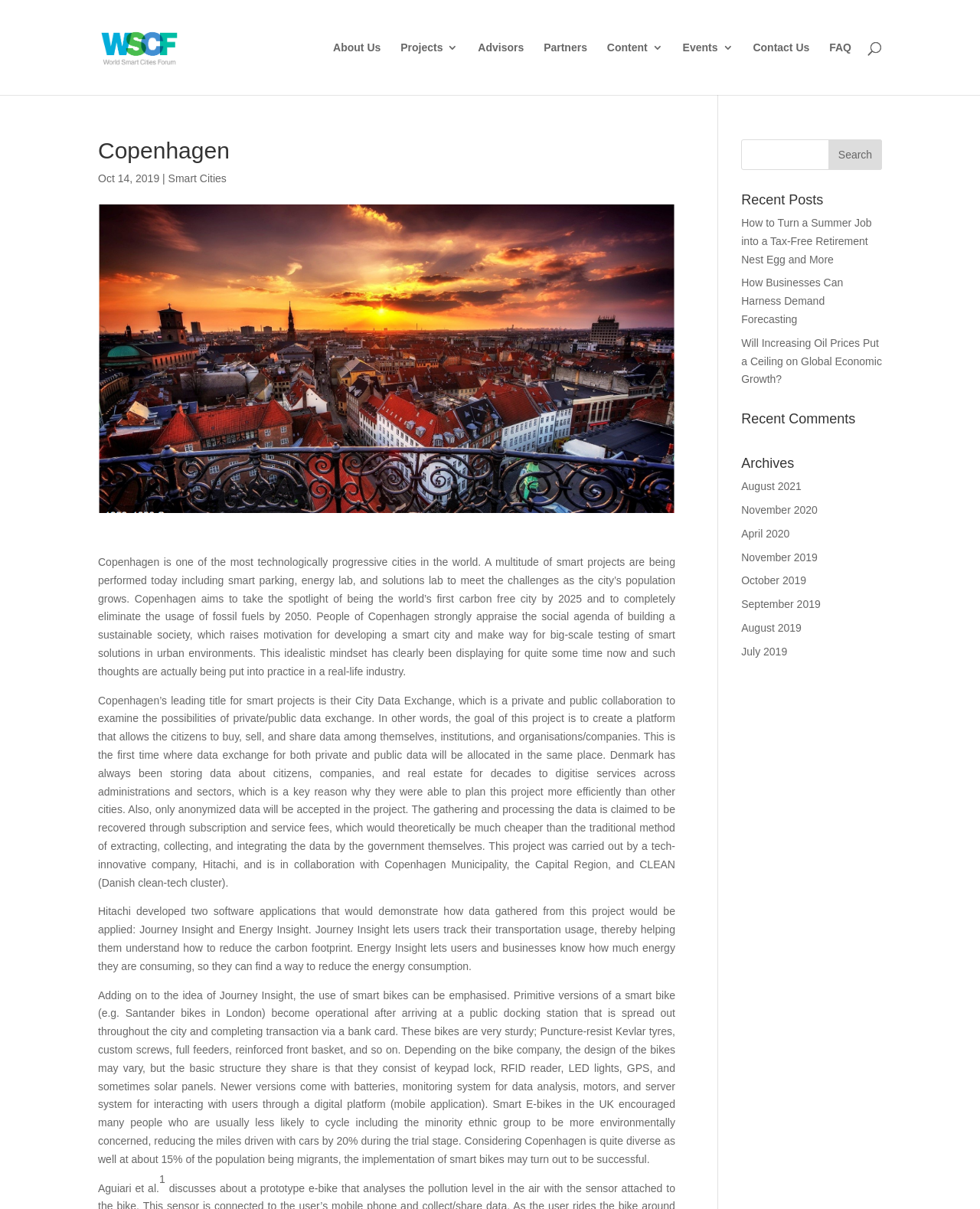Please determine the bounding box coordinates of the element to click on in order to accomplish the following task: "Read about Copenhagen's smart projects". Ensure the coordinates are four float numbers ranging from 0 to 1, i.e., [left, top, right, bottom].

[0.1, 0.46, 0.689, 0.56]